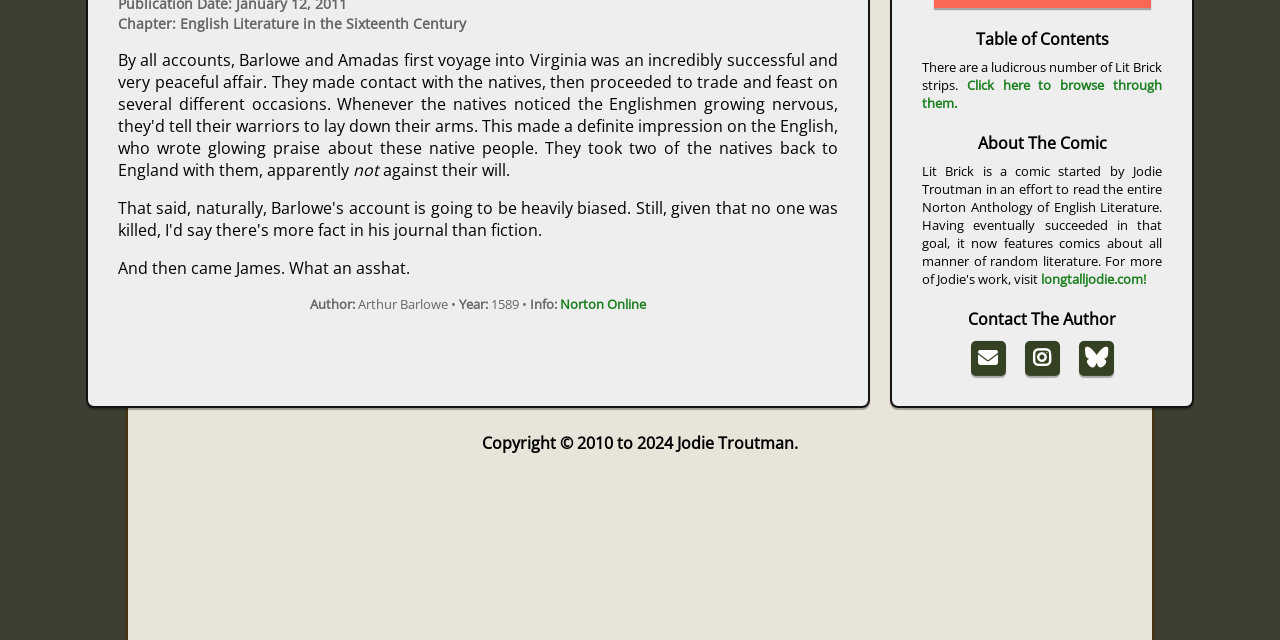Provide the bounding box coordinates for the specified HTML element described in this description: "parent_node: Table of Contents". The coordinates should be four float numbers ranging from 0 to 1, in the format [left, top, right, bottom].

[0.795, 0.54, 0.834, 0.574]